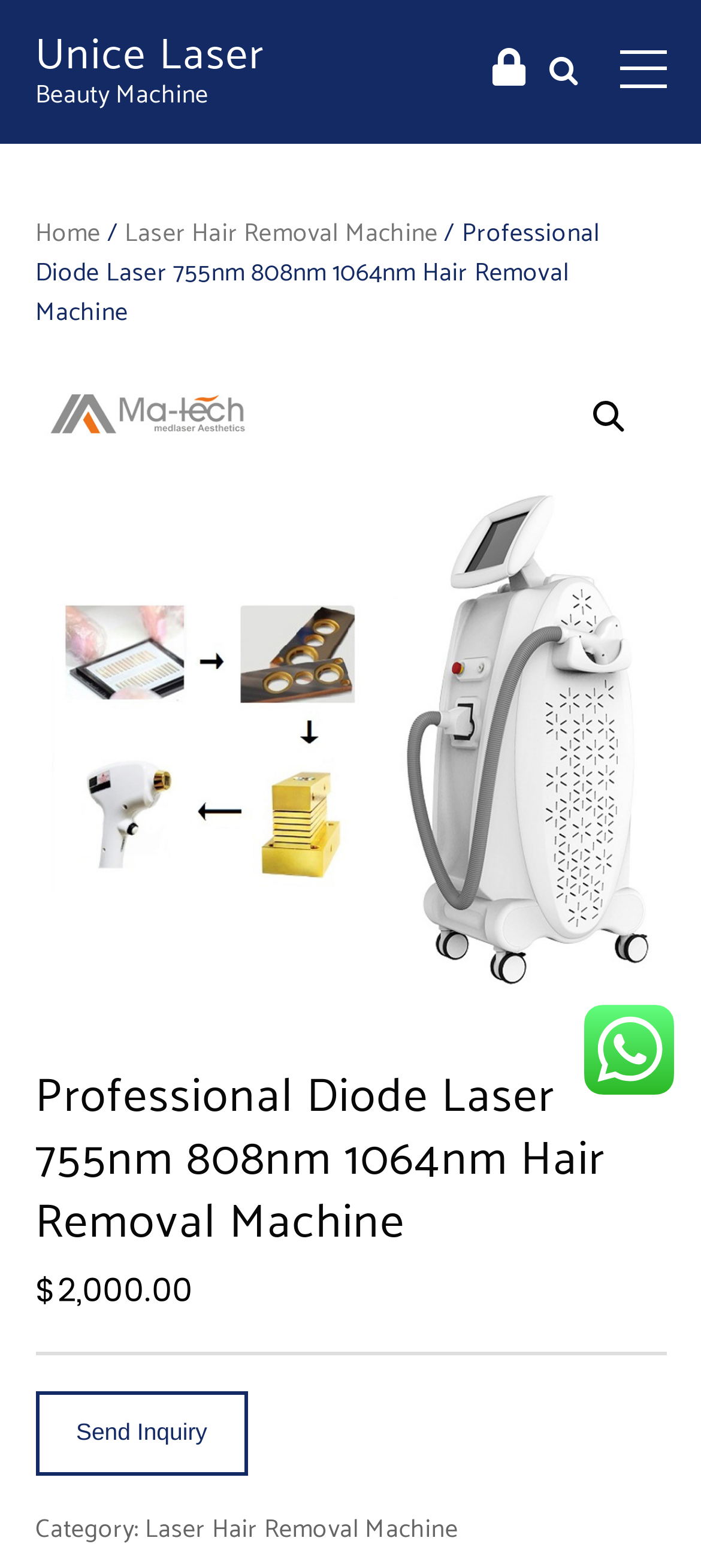Examine the screenshot and answer the question in as much detail as possible: What is the price of the hair removal machine?

I found the price of the hair removal machine by looking at the text next to the dollar sign, which is '$2,000.00'. This text is located below the product image and above the 'Send Inquiry' button.